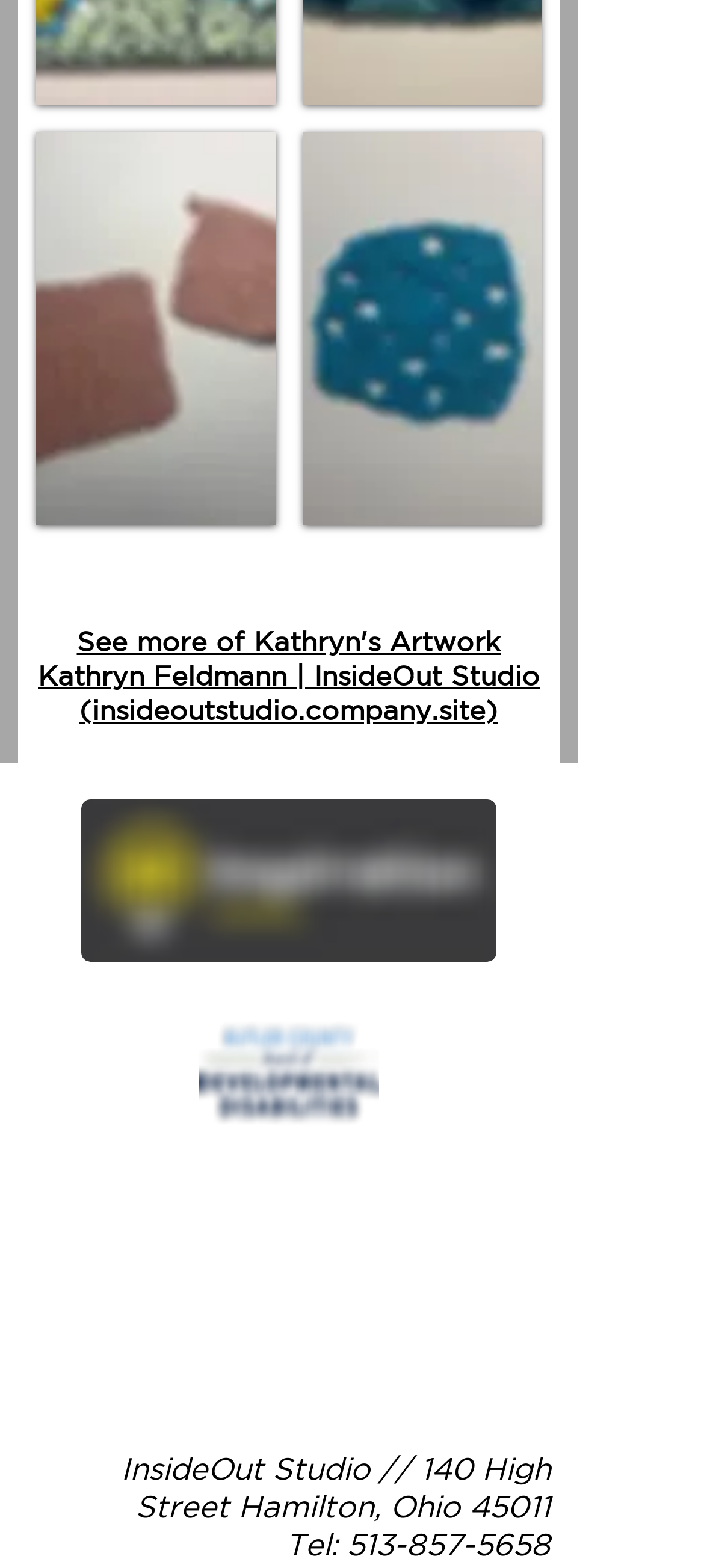How many social media links are there?
Provide a comprehensive and detailed answer to the question.

The answer can be found by looking at the list element with the description 'Social Bar' which contains two link elements, one for Facebook and one for Instagram.